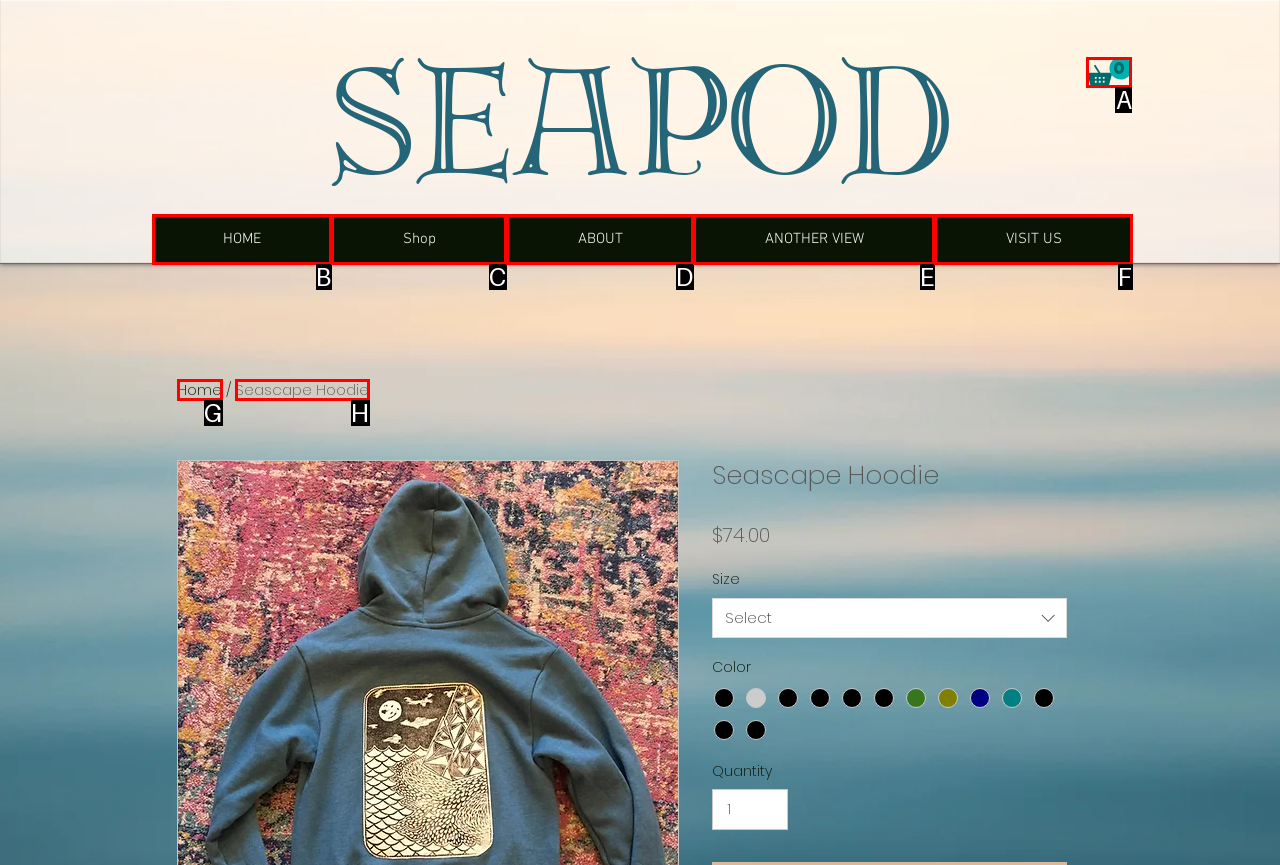Identify the letter of the UI element you need to select to accomplish the task: Click the Cart button.
Respond with the option's letter from the given choices directly.

A